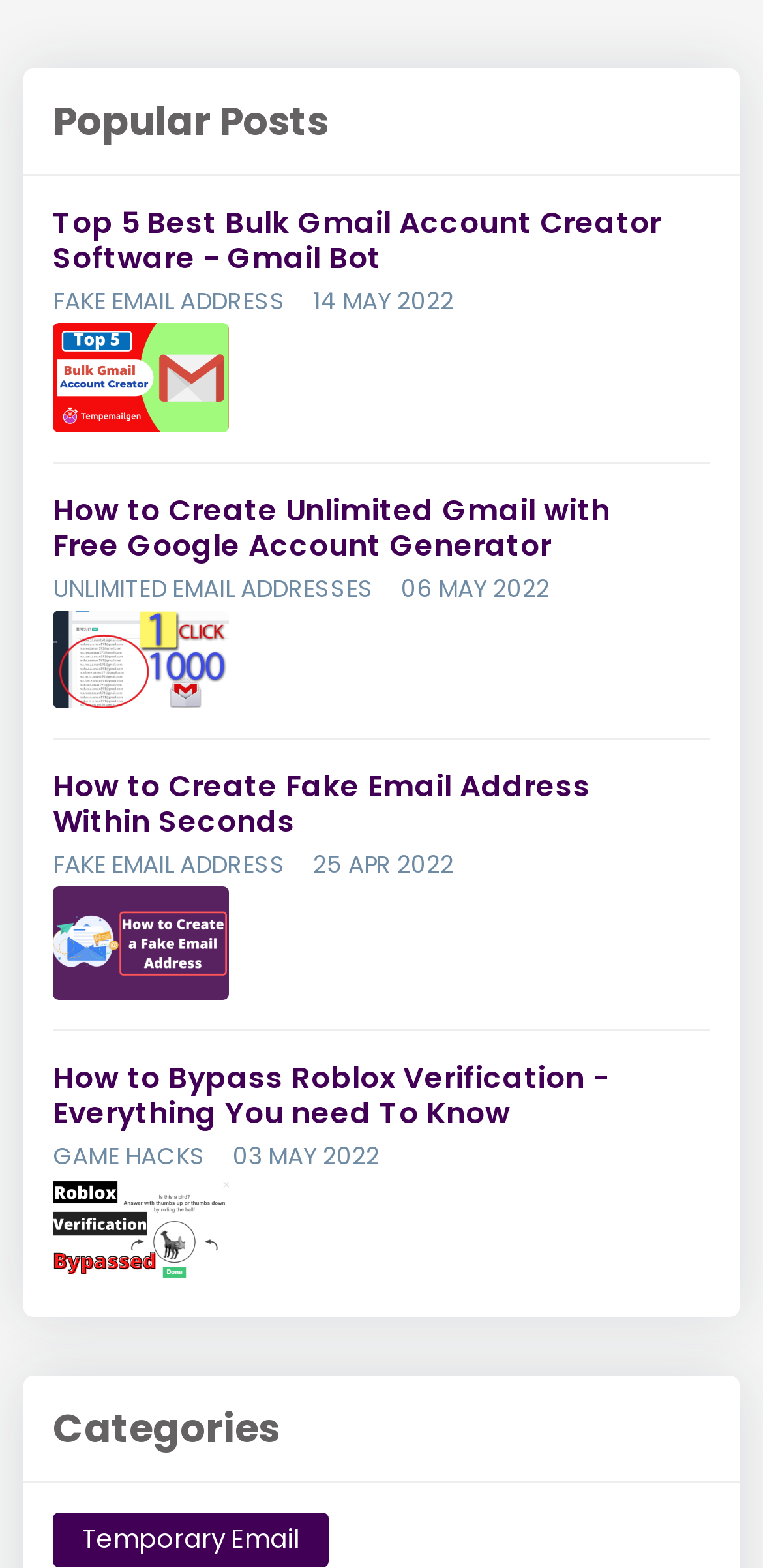What is the date of the second post?
Provide a fully detailed and comprehensive answer to the question.

The second post has a link element with the text '06 MAY 2022', which indicates the date of the post. This link element is a child of the post element and has a bounding box with coordinates [0.526, 0.364, 0.721, 0.387].